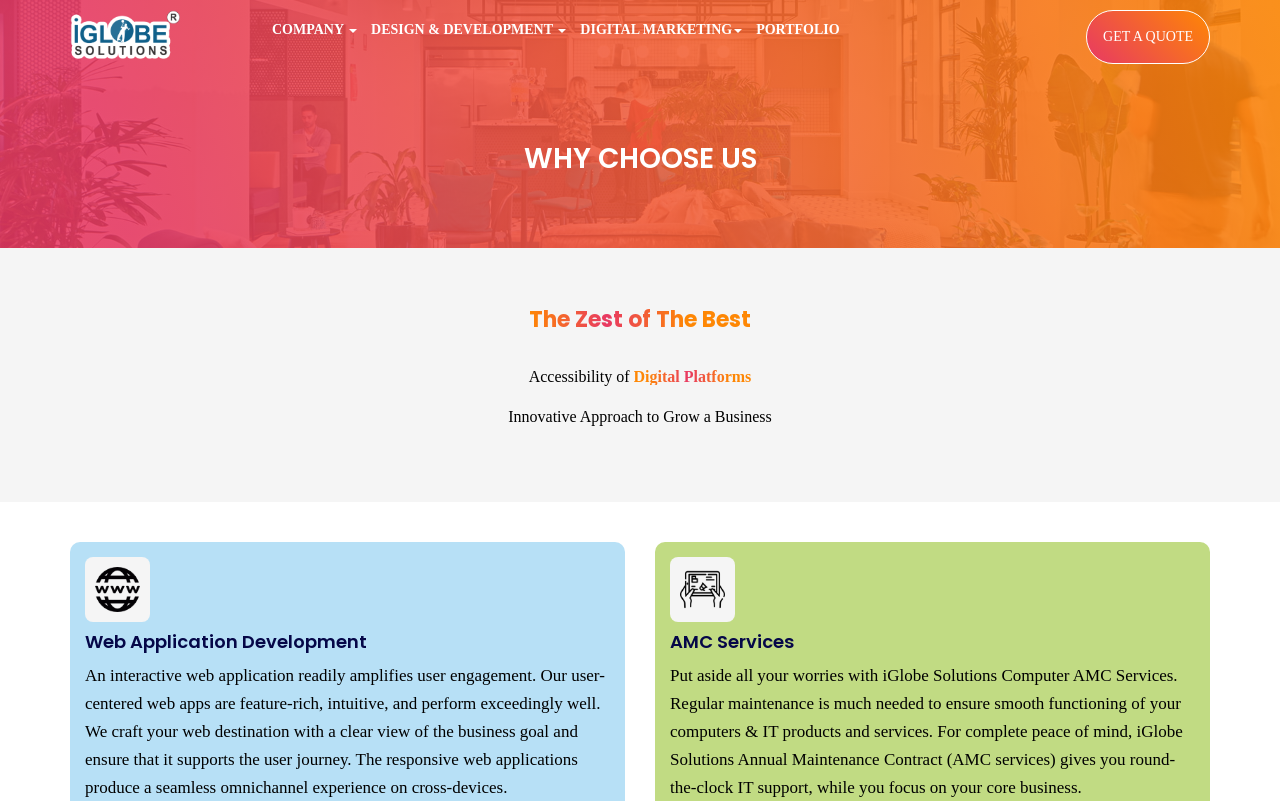Generate the title text from the webpage.

WHY CHOOSE US